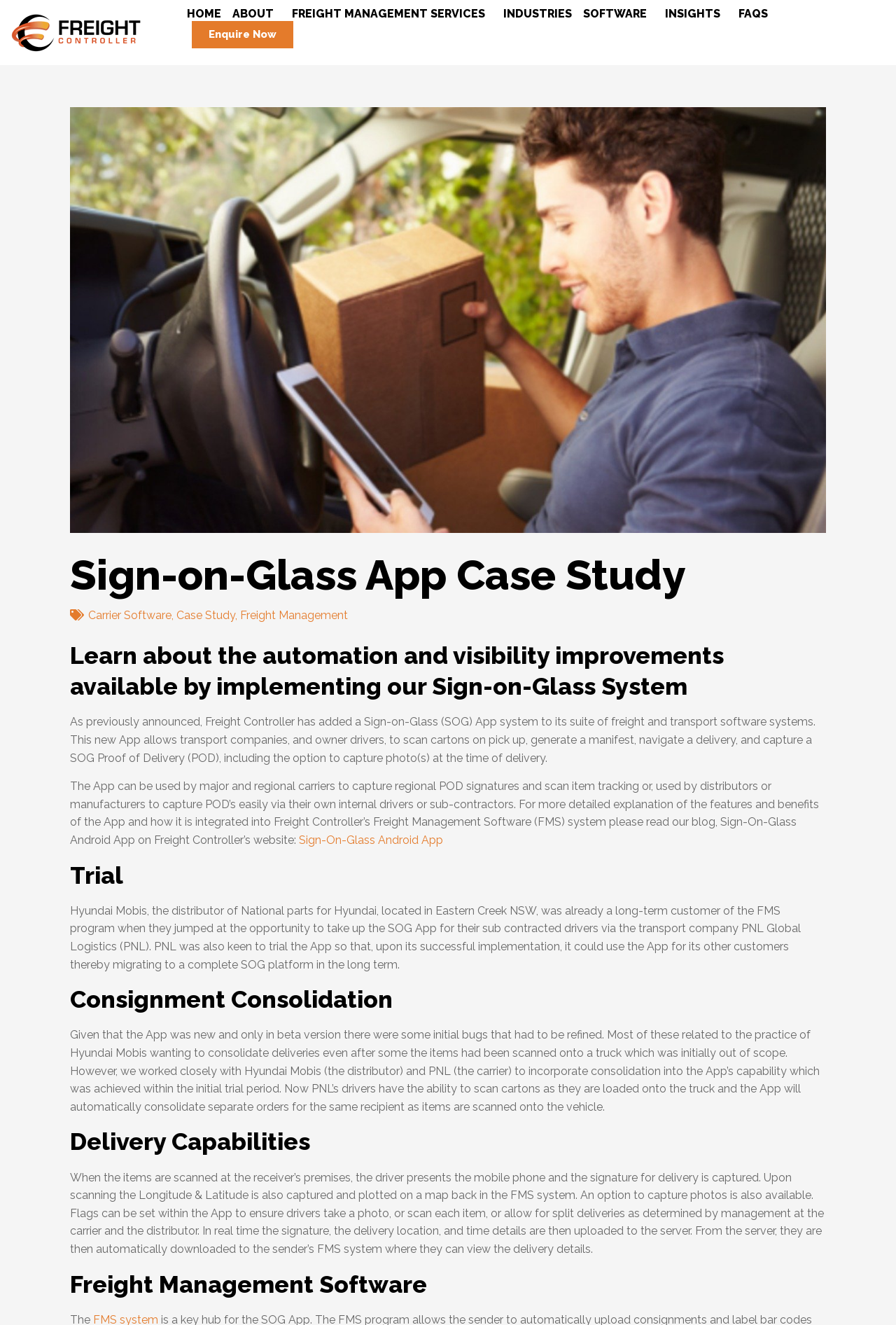Summarize the webpage with intricate details.

The webpage is a case study on the implementation of the Sign-on-Glass App System, specifically highlighting its benefits for dispatching operations, proof of delivery capabilities, and driver and freight management. 

At the top of the page, there is a navigation menu with links to "HOME", "ABOUT", "FREIGHT MANAGEMENT SERVICES", "INDUSTRIES", "SOFTWARE", "INSIGHTS", and "FAQS". Below this menu, there is a prominent image related to route optimization, taking up most of the width of the page. 

To the right of the image, there is a heading "Sign-on-Glass App Case Study" followed by links to "Carrier Software", "Case Study", and "Freight Management". 

Below the image, there is a heading "Learn about the automation and visibility improvements available by implementing our Sign-on-Glass System". This is followed by a block of text describing the features and benefits of the App, including its ability to scan cartons, generate a manifest, navigate a delivery, and capture a proof of delivery. 

Further down, there are three sections with headings "Trial", "Consignment Consolidation", and "Delivery Capabilities". Each section contains a block of text describing the implementation of the App, its initial challenges, and its benefits, including the ability to consolidate deliveries and capture signatures and photos at the time of delivery. 

Finally, there is a heading "Freight Management Software" at the bottom of the page. Throughout the page, there are several links to other pages, including "Enquire Now" and "Sign-On-Glass Android App".